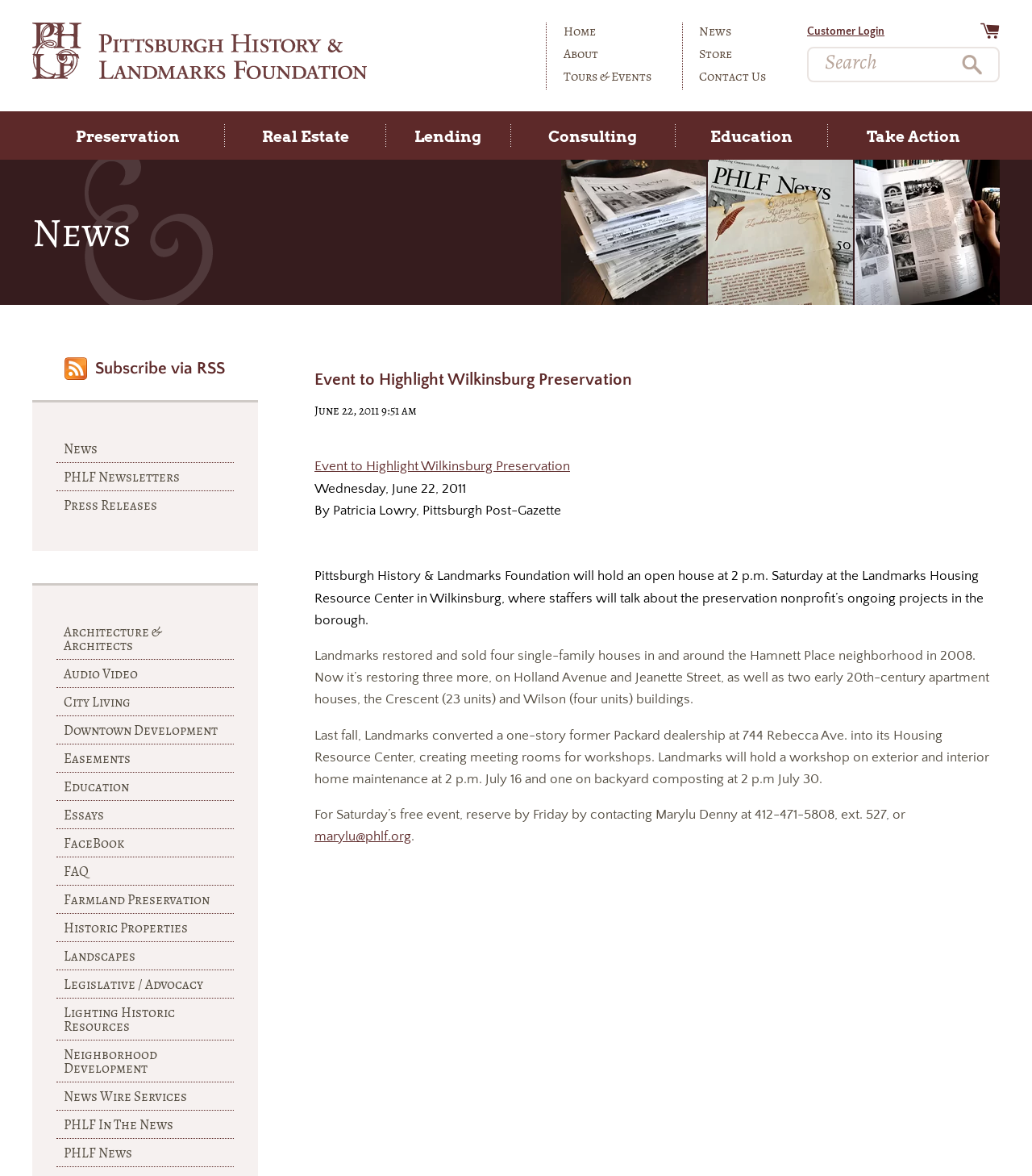Give a concise answer of one word or phrase to the question: 
What is the purpose of the open house?

To talk about preservation projects